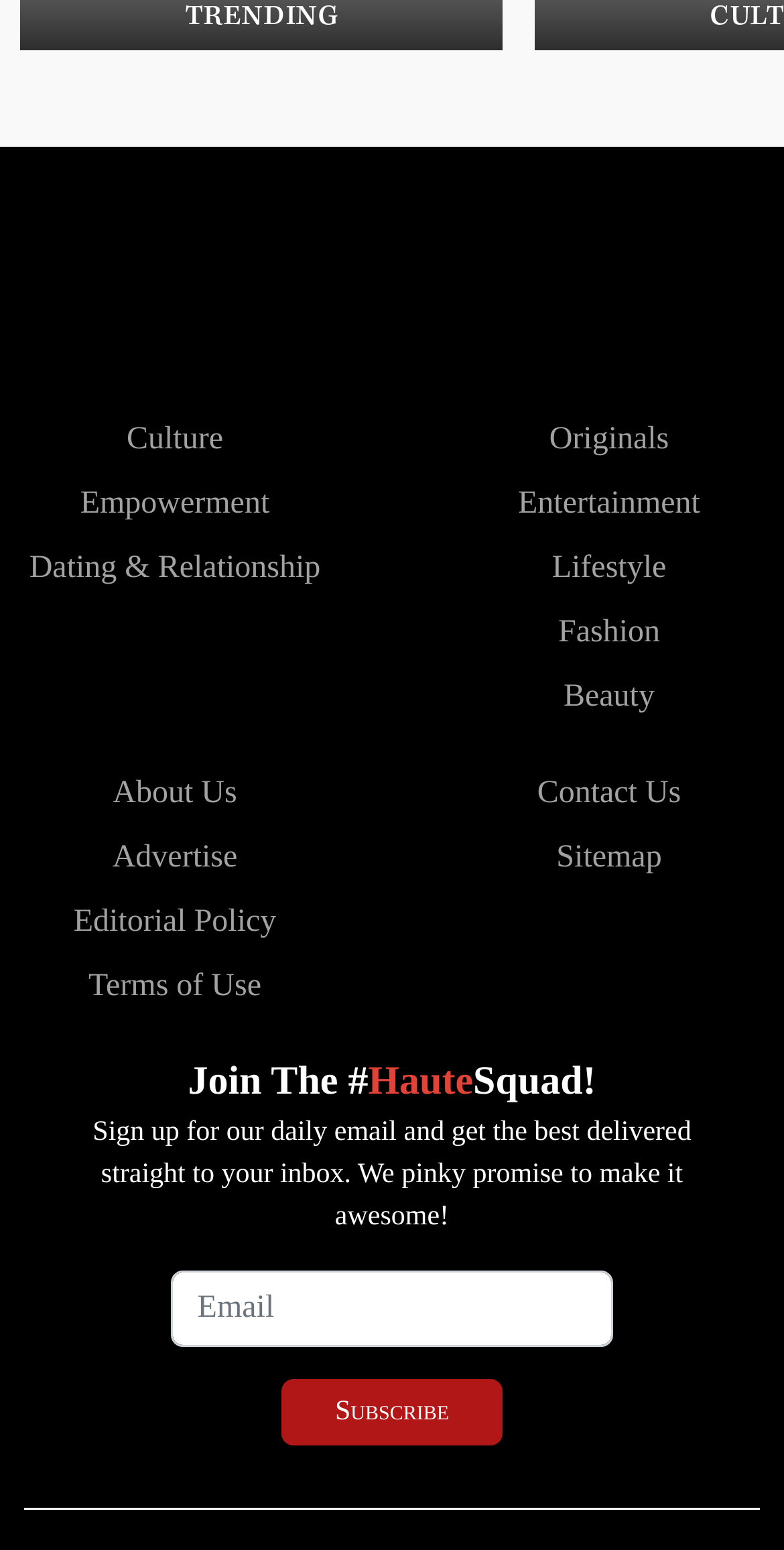What categories are available on the website?
Please use the visual content to give a single word or phrase answer.

Culture, Empowerment, etc.